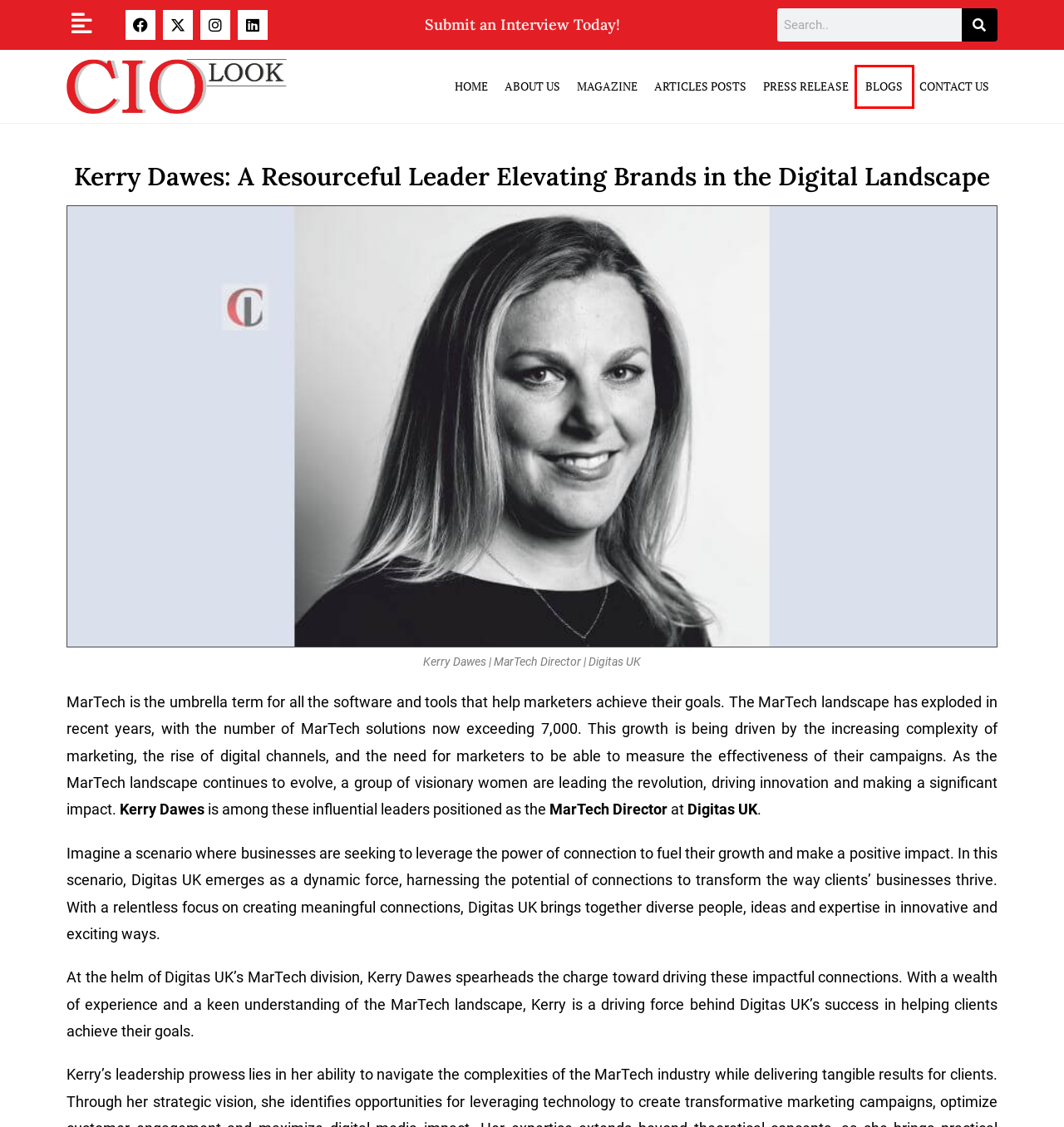You have a screenshot of a webpage with a red bounding box around an element. Select the webpage description that best matches the new webpage after clicking the element within the red bounding box. Here are the descriptions:
A. Submit An Interview - CIO Look
B. Contact - CIO Look
C. Blogs on Entrepreneurship & Business | Ciolook.com
D. Magazines for Entrepreneurs | International Business Magazine
E. CIOLook | About us | Know More
F. Global Business Magazine | Top Business Magazine
G. Articles Posts - CIO Look
H. Press Release - CIO Look

C